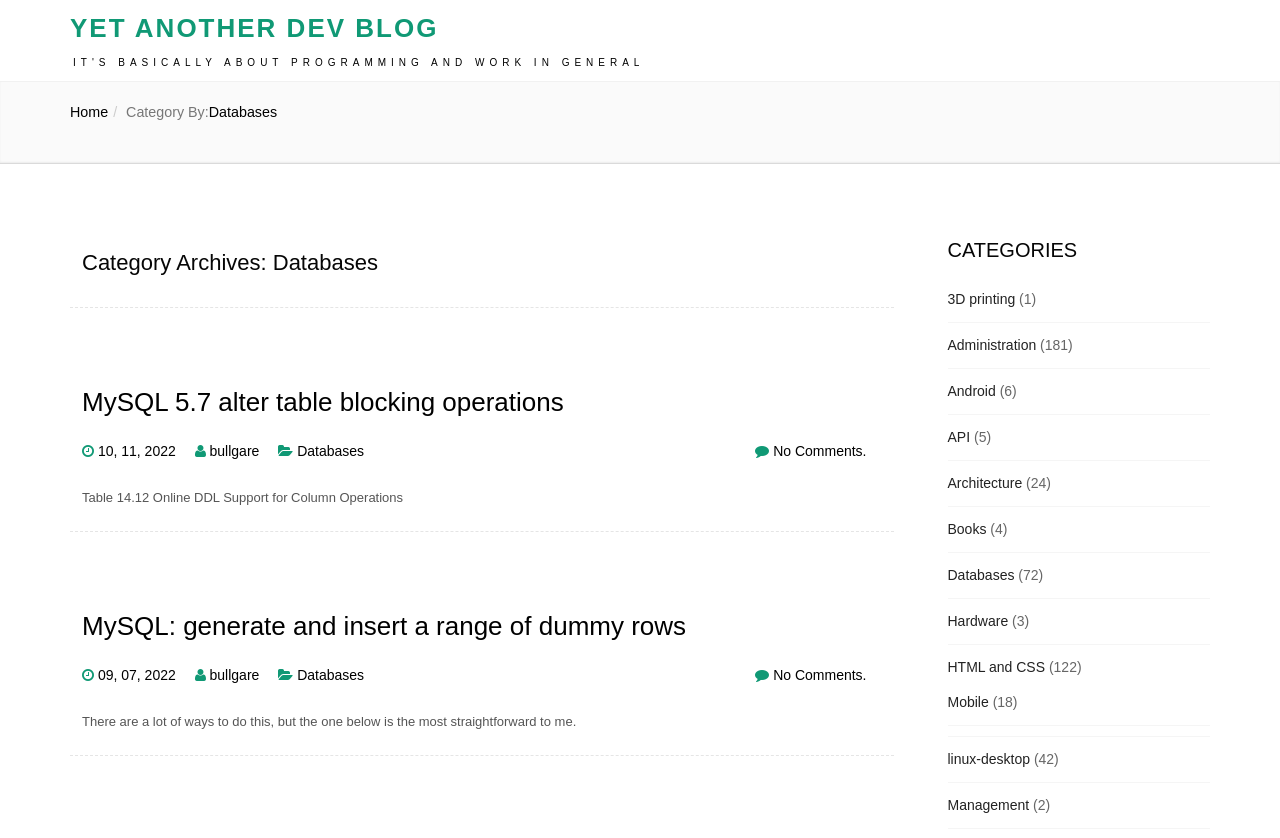Construct a thorough caption encompassing all aspects of the webpage.

This webpage is a blog focused on programming and work-related topics. At the top, there is a title "Databases | Yet Another Dev Blog" and a link to the "Home" page. Below the title, there is a category section with a label "Category By:" and a link to "Databases". 

The main content of the page is divided into several sections, each with a heading and a brief description. The first section is titled "Category Archives: Databases" and contains several articles related to databases, including "MySQL 5.7 alter table blocking operations" and "MySQL: generate and insert a range of dummy rows". Each article has a title, a date, and an author's name, and some of them have a "No Comments" label.

On the right side of the page, there is a categories section with a heading "CATEGORIES". This section lists various categories, including "3D printing", "Administration", "Android", and many others, each with a number of posts in parentheses. The categories are arranged vertically, with the most popular ones, such as "Administration" and "Databases", having a higher number of posts.

Overall, the webpage appears to be a blog focused on sharing knowledge and experiences related to programming and work, with a clean and organized layout.